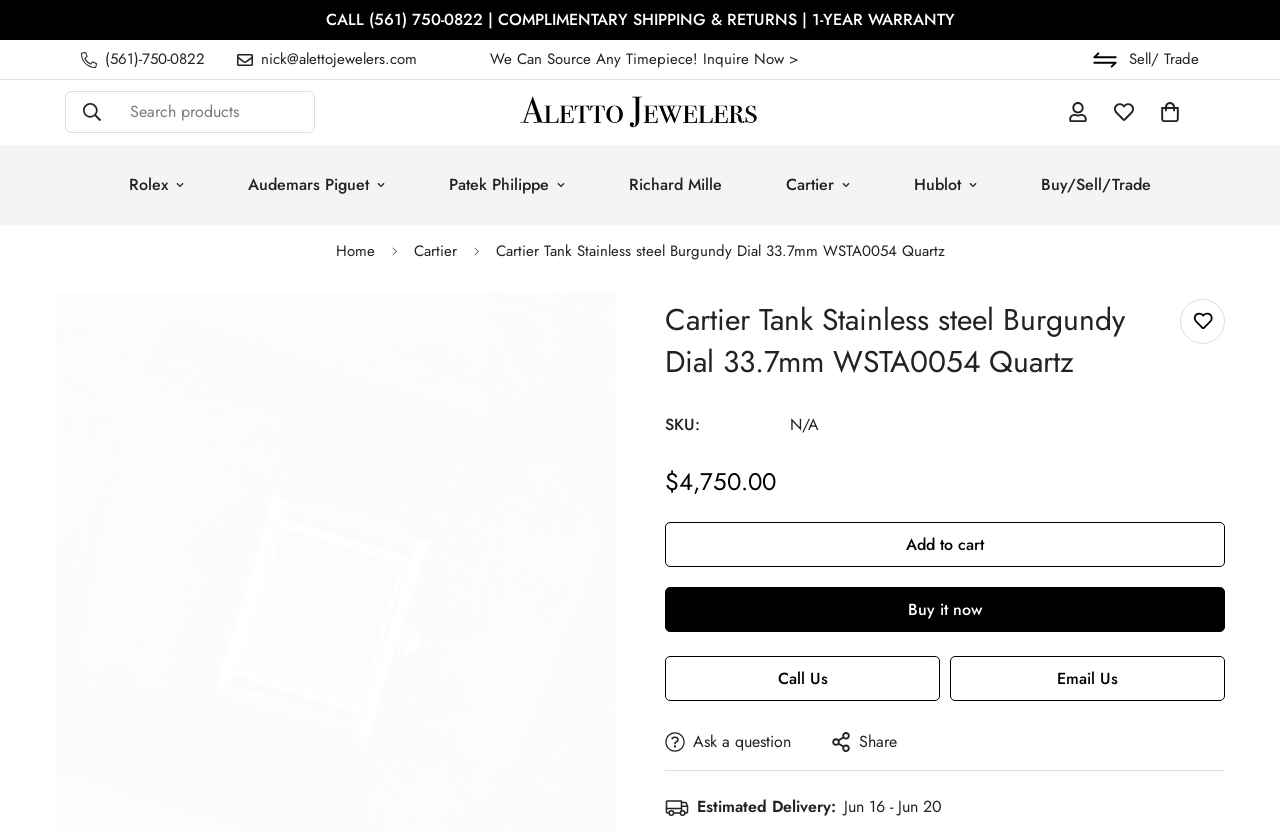Find the bounding box of the element with the following description: "Rolex". The coordinates must be four float numbers between 0 and 1, formatted as [left, top, right, bottom].

[0.076, 0.174, 0.169, 0.27]